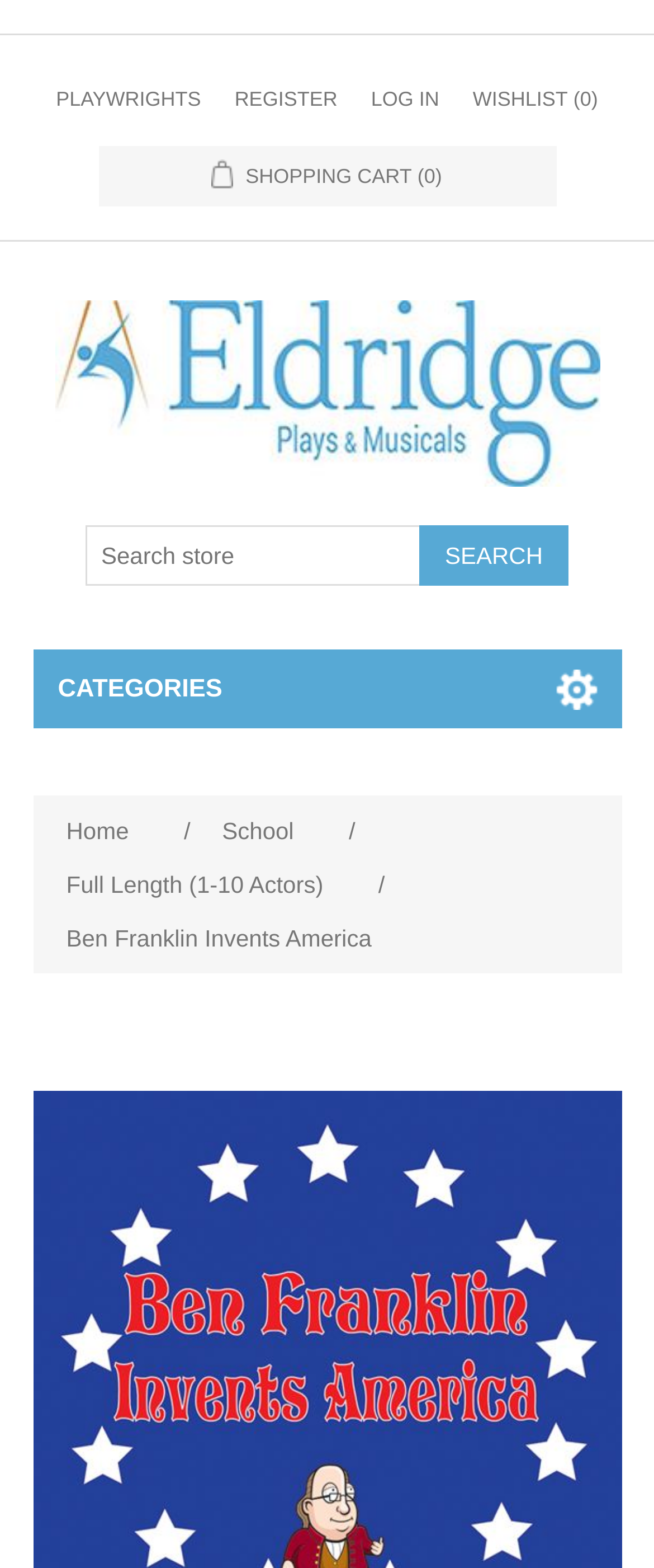Determine the bounding box coordinates of the UI element described below. Use the format (top-left x, top-left y, bottom-right x, bottom-right y) with floating point numbers between 0 and 1: Shopping cart (0)

[0.324, 0.093, 0.676, 0.132]